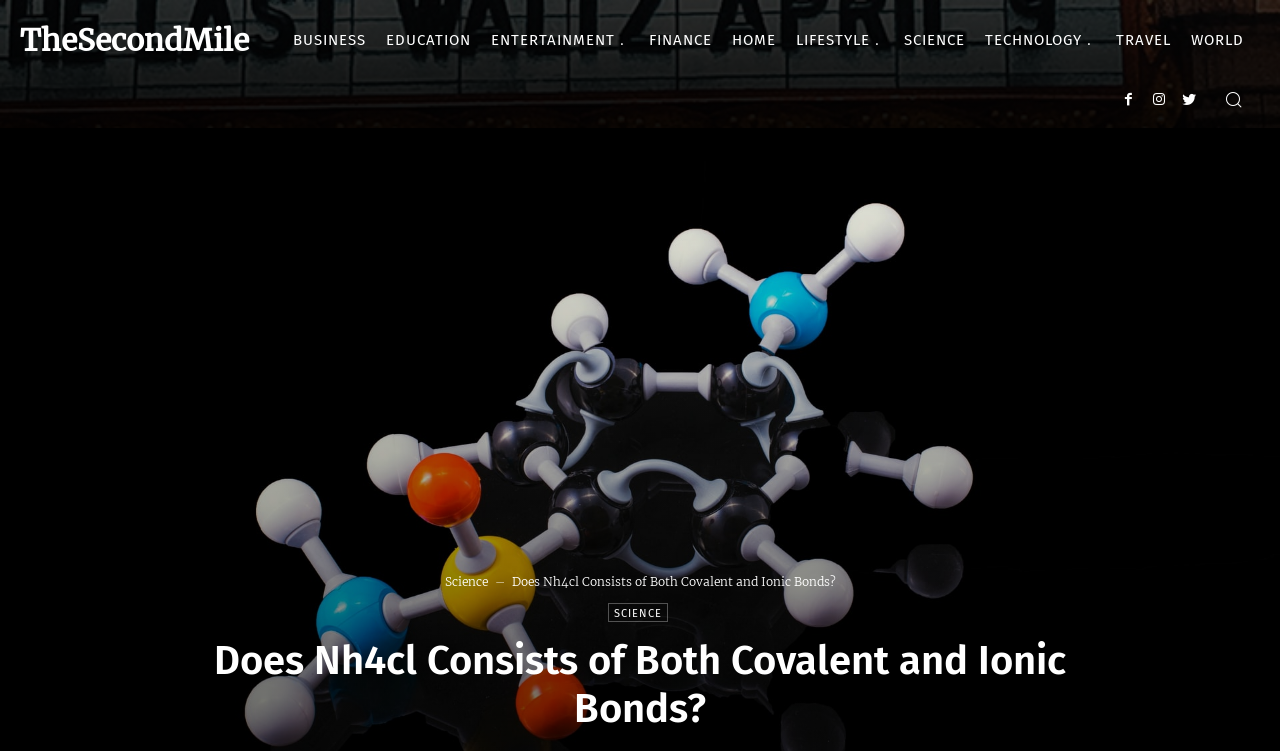Create an elaborate caption that covers all aspects of the webpage.

The webpage is about NH4cl, an ammonium chloride inorganic compound. At the top, there are multiple links arranged horizontally, including "TheSecondMile", "BUSINESS", "EDUCATION", "ENTERTAINMENT", "FINANCE", "HOME", "LIFESTYLE", "SCIENCE", "TECHNOLOGY", "TRAVEL", and "WORLD". 

Below these links, there is a button with an icon and three more links with icons. On the top-right corner, there is an image that spans the entire width of the page. 

The main content of the webpage is focused on the topic "Does Nh4cl Consists of Both Covalent and Ionic Bonds?". There is a heading with this title, which is positioned near the bottom of the page. Above the heading, there is a link to "Science" and a static text with the same title. Another link to "SCIENCE" is located near the bottom-left corner of the page.